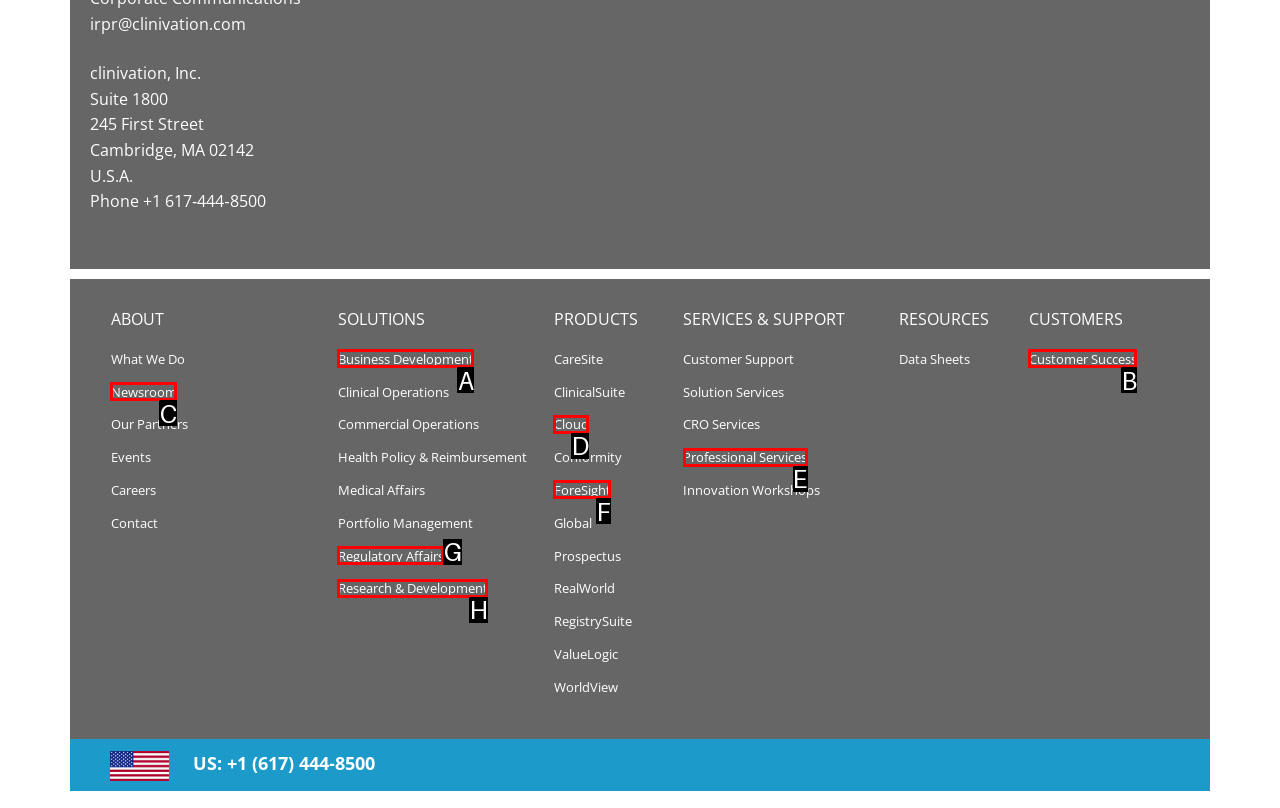Match the HTML element to the given description: Research & Development
Indicate the option by its letter.

H